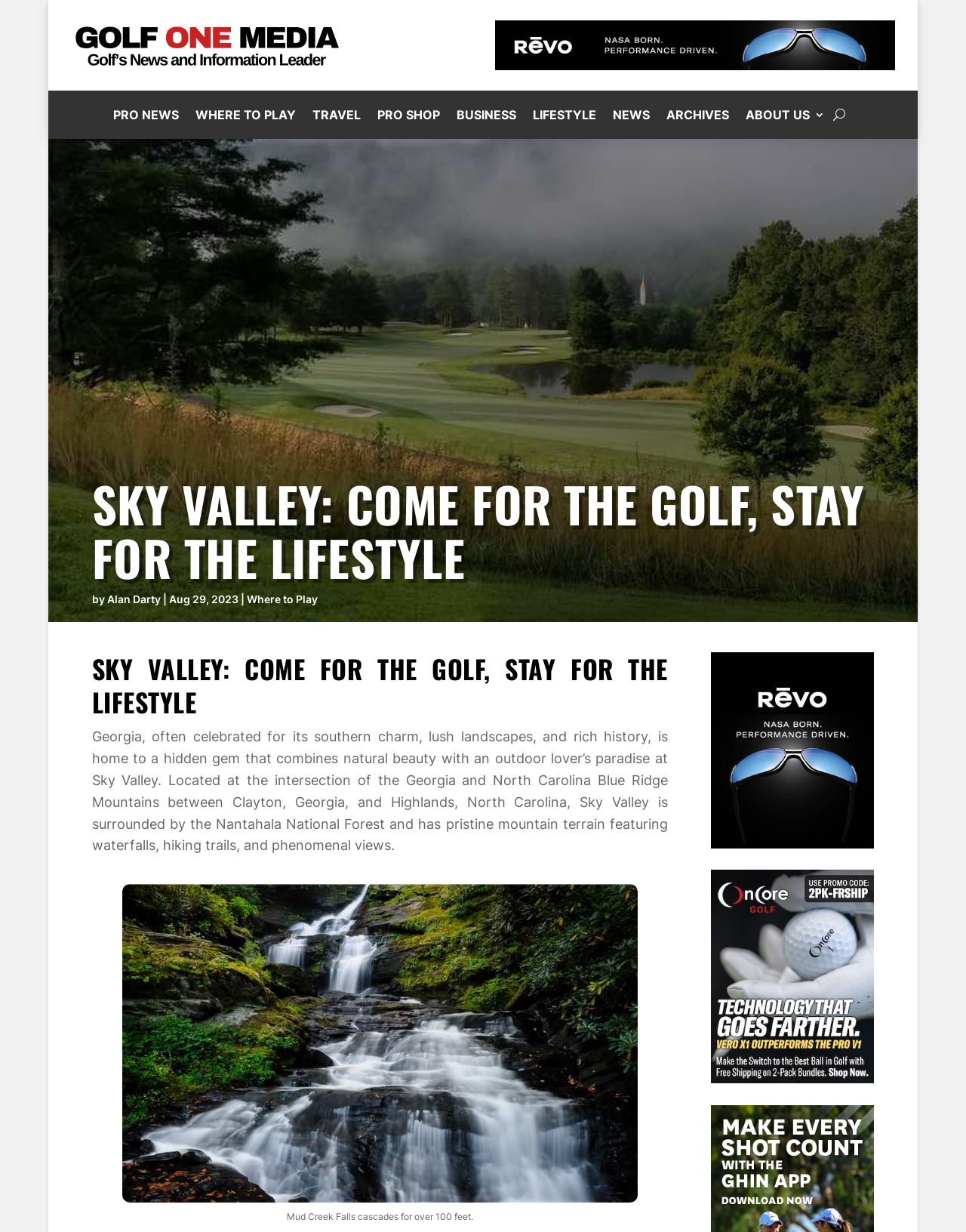Explain the features and main sections of the webpage comprehensively.

The webpage is about Sky Valley, Georgia, a destination that combines natural beauty with outdoor activities, particularly golf. At the top of the page, there are two links with accompanying images, one on the left and one on the right. Below these links, there is a navigation menu with nine links, including "PRO NEWS", "WHERE TO PLAY", "TRAVEL", and others, arranged horizontally across the page.

The main content of the page starts with a heading that reads "SKY VALLEY: COME FOR THE GOLF, STAY FOR THE LIFESTYLE". Below this heading, there is a byline with the author's name, "Alan Darty", and the date "Aug 29, 2023". Next to the byline, there is a link to "Where to Play".

The main article begins with a descriptive paragraph about Sky Valley, Georgia, highlighting its natural beauty, outdoor activities, and location. The text is accompanied by an image of Mud Creek Falls, a waterfall in Sky Valley, with a caption that describes the falls.

At the bottom of the page, there are two more links, one with an image and one with a logo of "OnCoreGolf". The overall layout of the page is clean, with a focus on showcasing the beauty of Sky Valley and its outdoor activities.